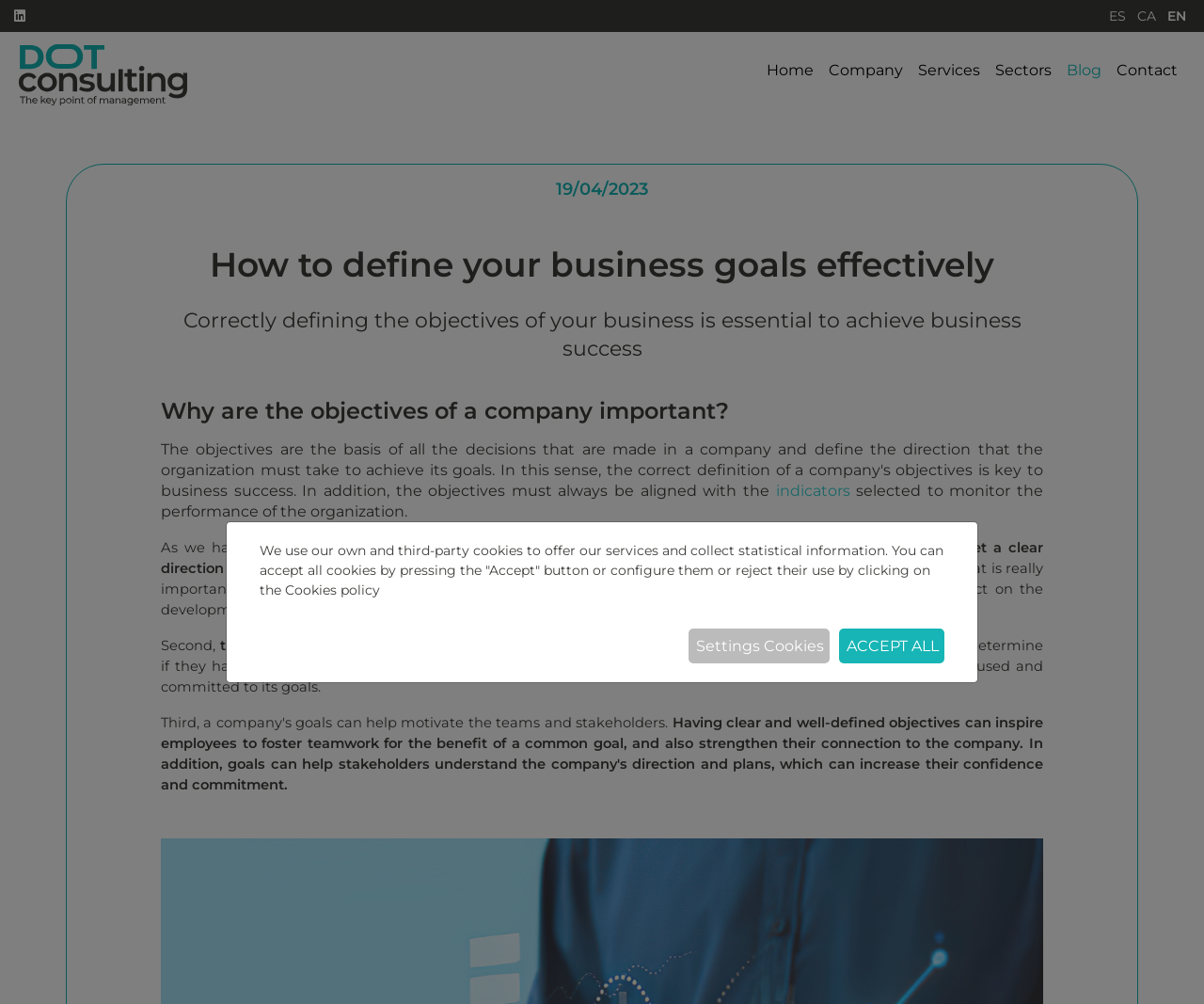Bounding box coordinates should be provided in the format (top-left x, top-left y, bottom-right x, bottom-right y) with all values between 0 and 1. Identify the bounding box for this UI element: Accept all

[0.697, 0.626, 0.784, 0.661]